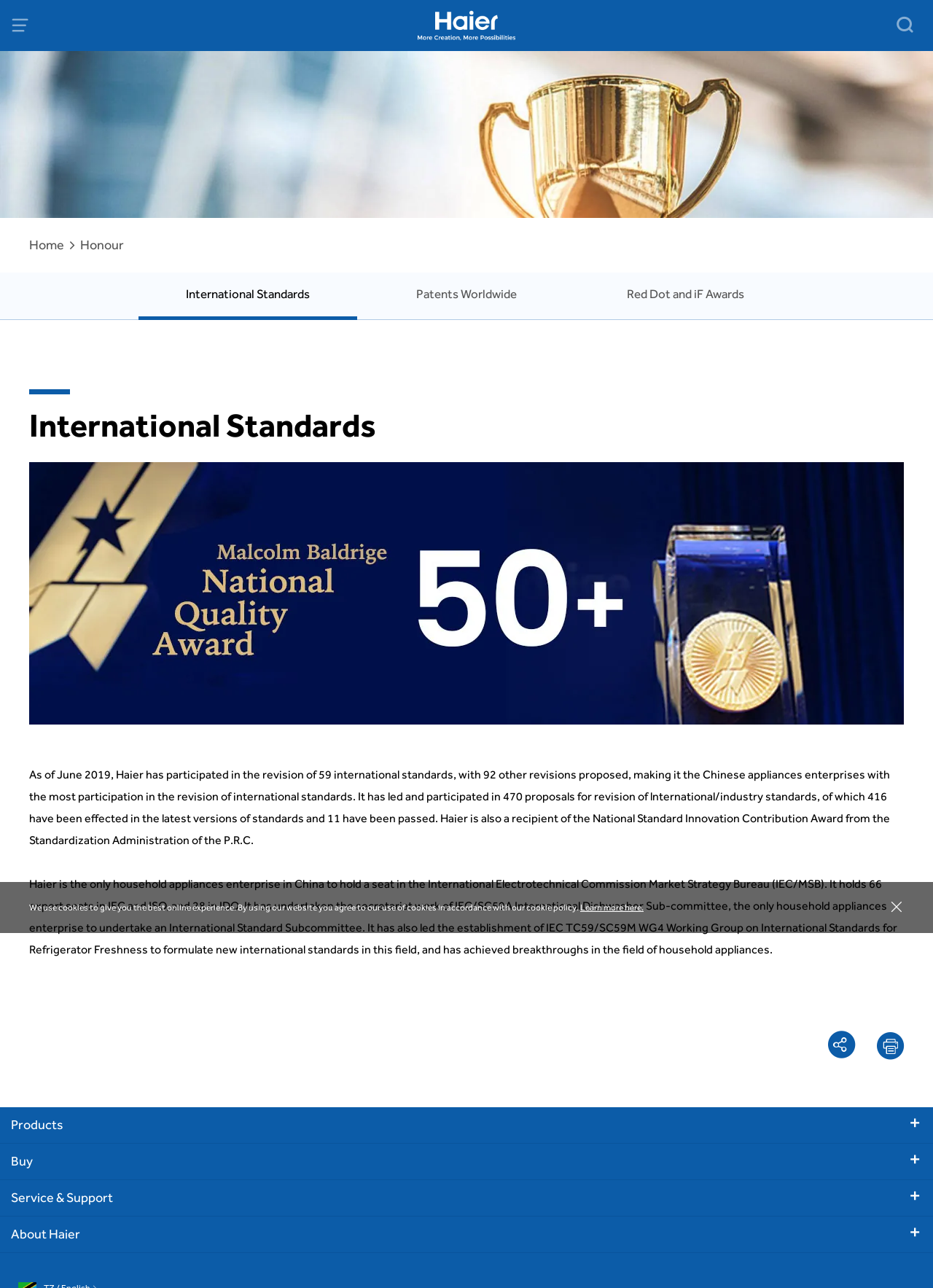Please specify the bounding box coordinates in the format (top-left x, top-left y, bottom-right x, bottom-right y), with all values as floating point numbers between 0 and 1. Identify the bounding box of the UI element described by: Learn more here.

[0.622, 0.701, 0.69, 0.709]